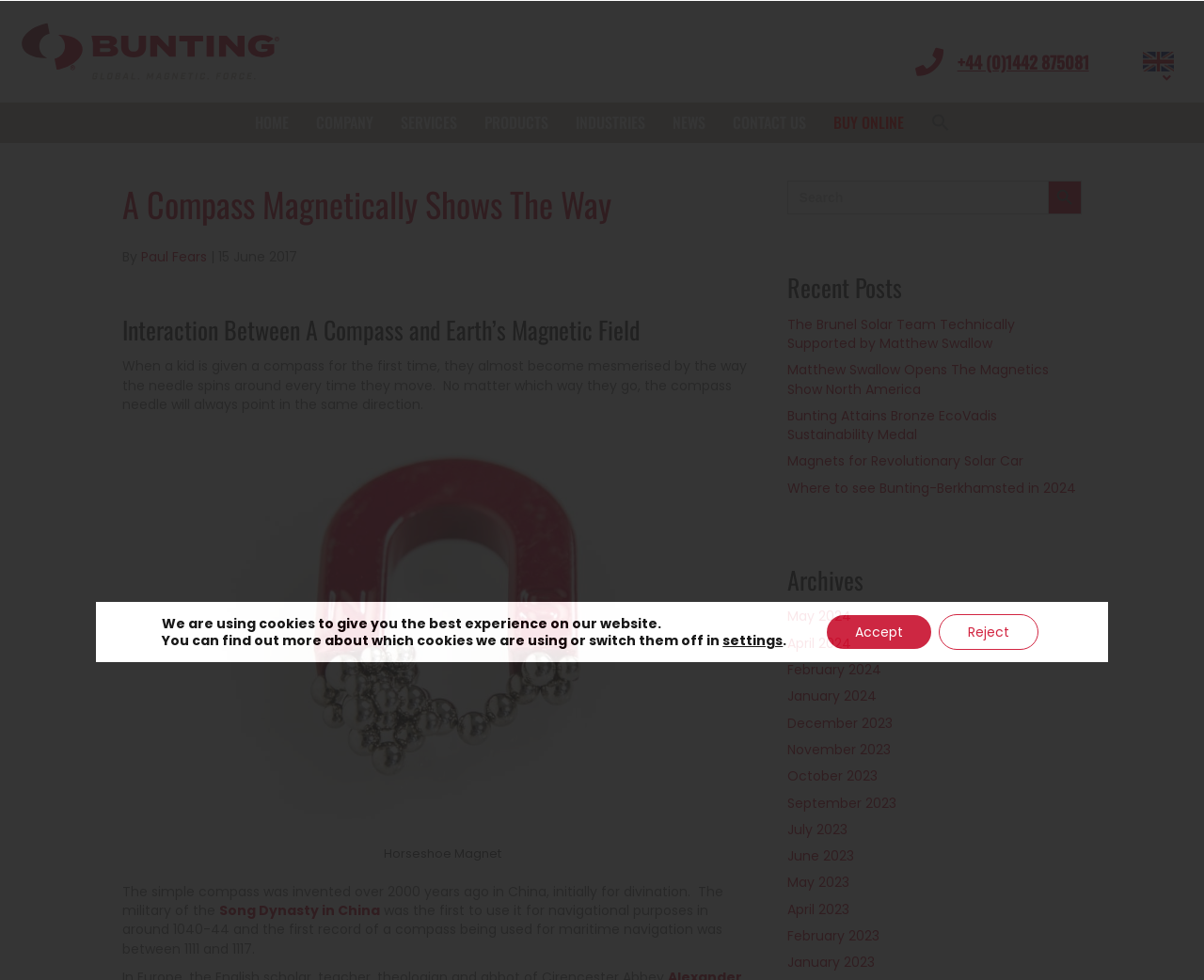Give a succinct answer to this question in a single word or phrase: 
What is the phone number listed?

+44 (0)1442 875081